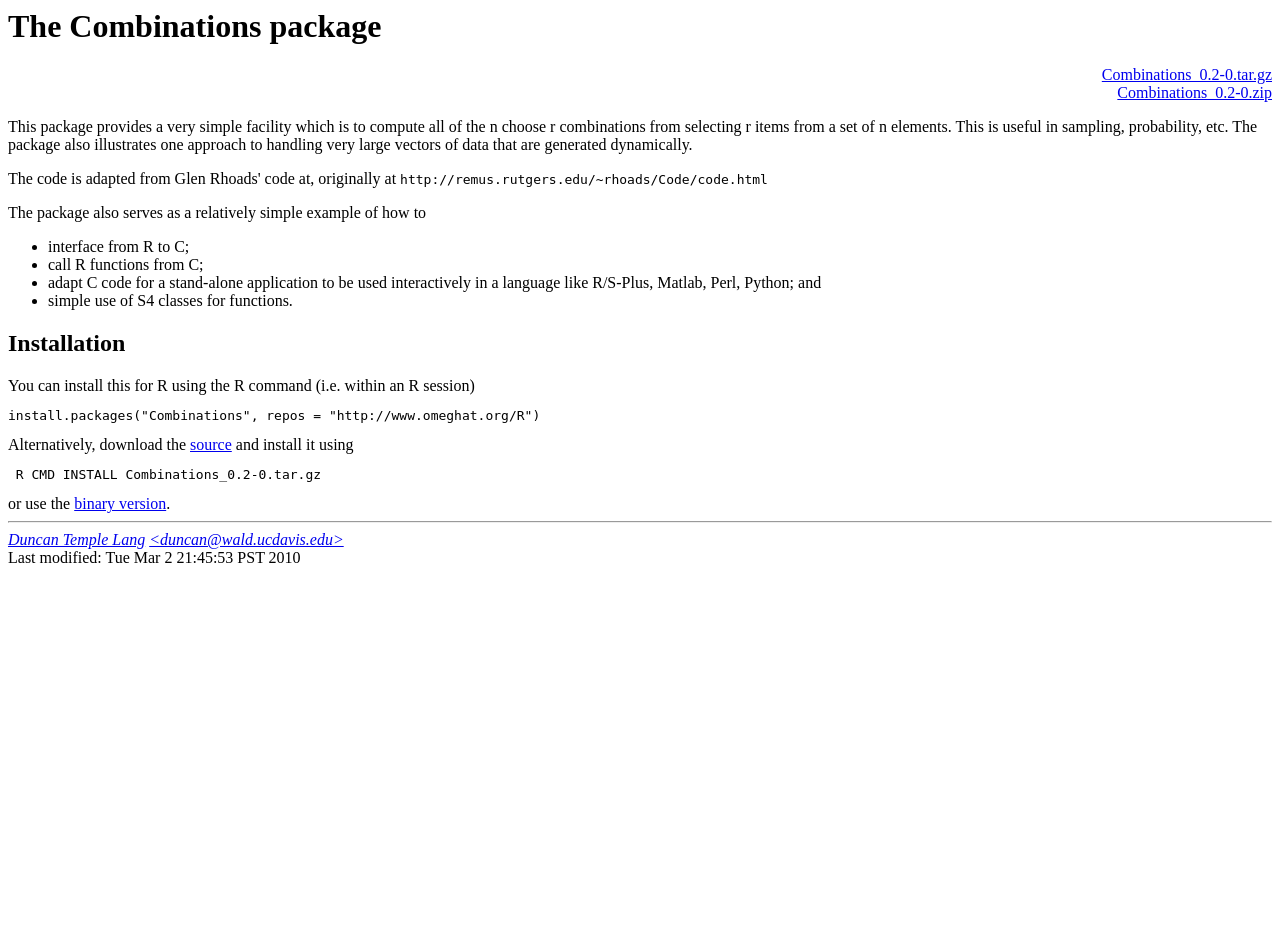When was the webpage last modified?
Please provide a single word or phrase as your answer based on the screenshot.

Tue Mar 2 21:45:53 PST 2010